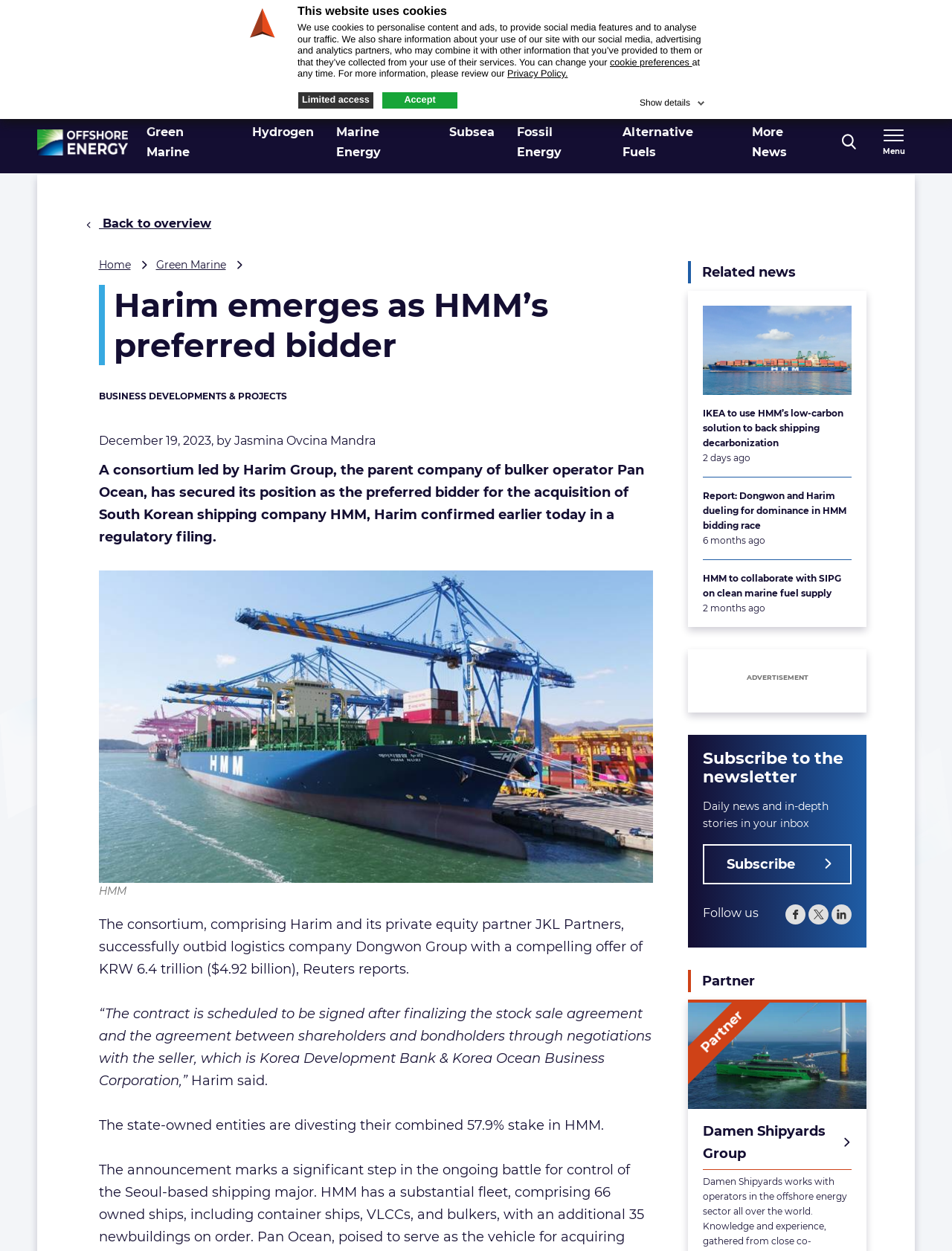Kindly determine the bounding box coordinates of the area that needs to be clicked to fulfill this instruction: "Open the search form".

[0.874, 0.098, 0.909, 0.13]